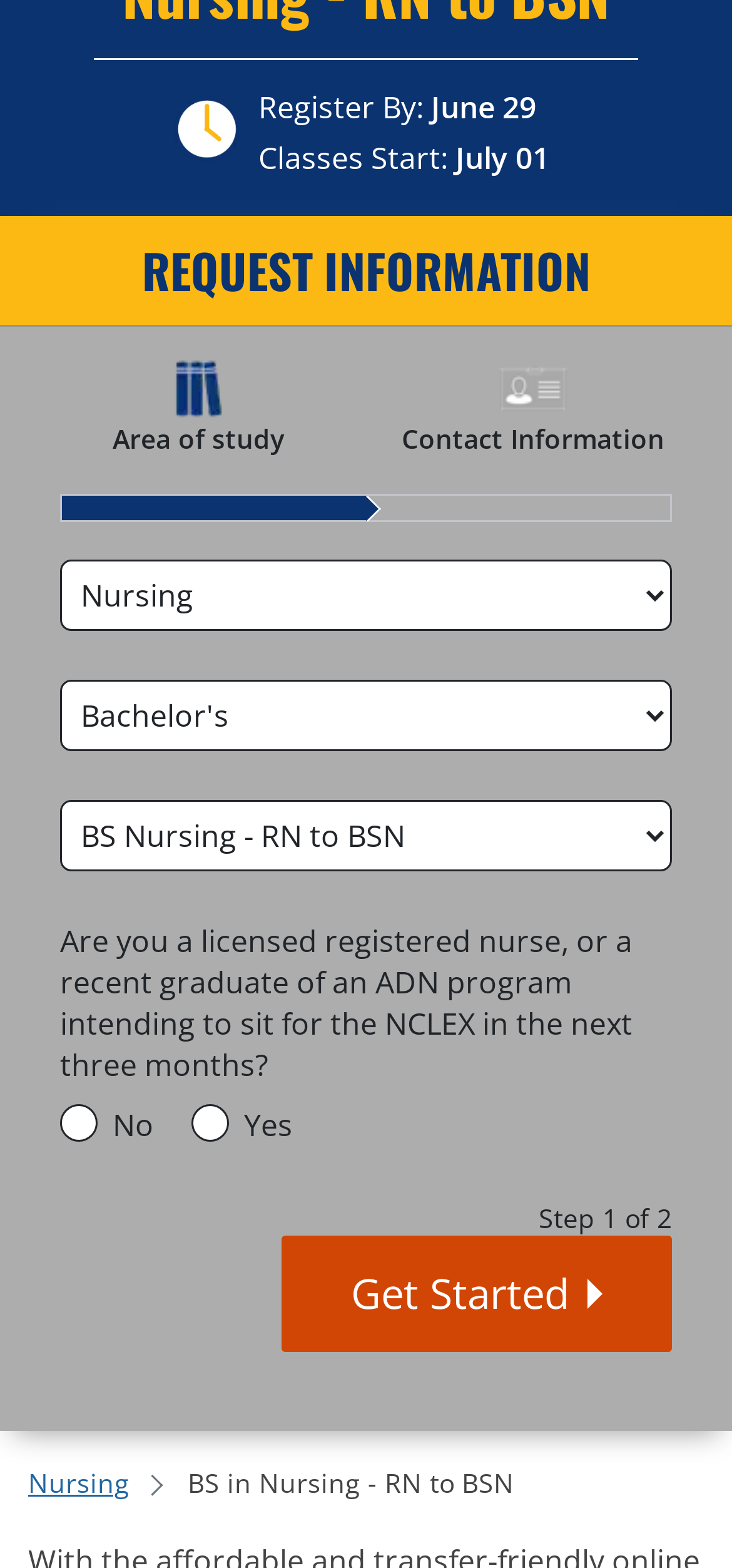Using the element description: "BOOK YOUR RETREAT", determine the bounding box coordinates for the specified UI element. The coordinates should be four float numbers between 0 and 1, [left, top, right, bottom].

None